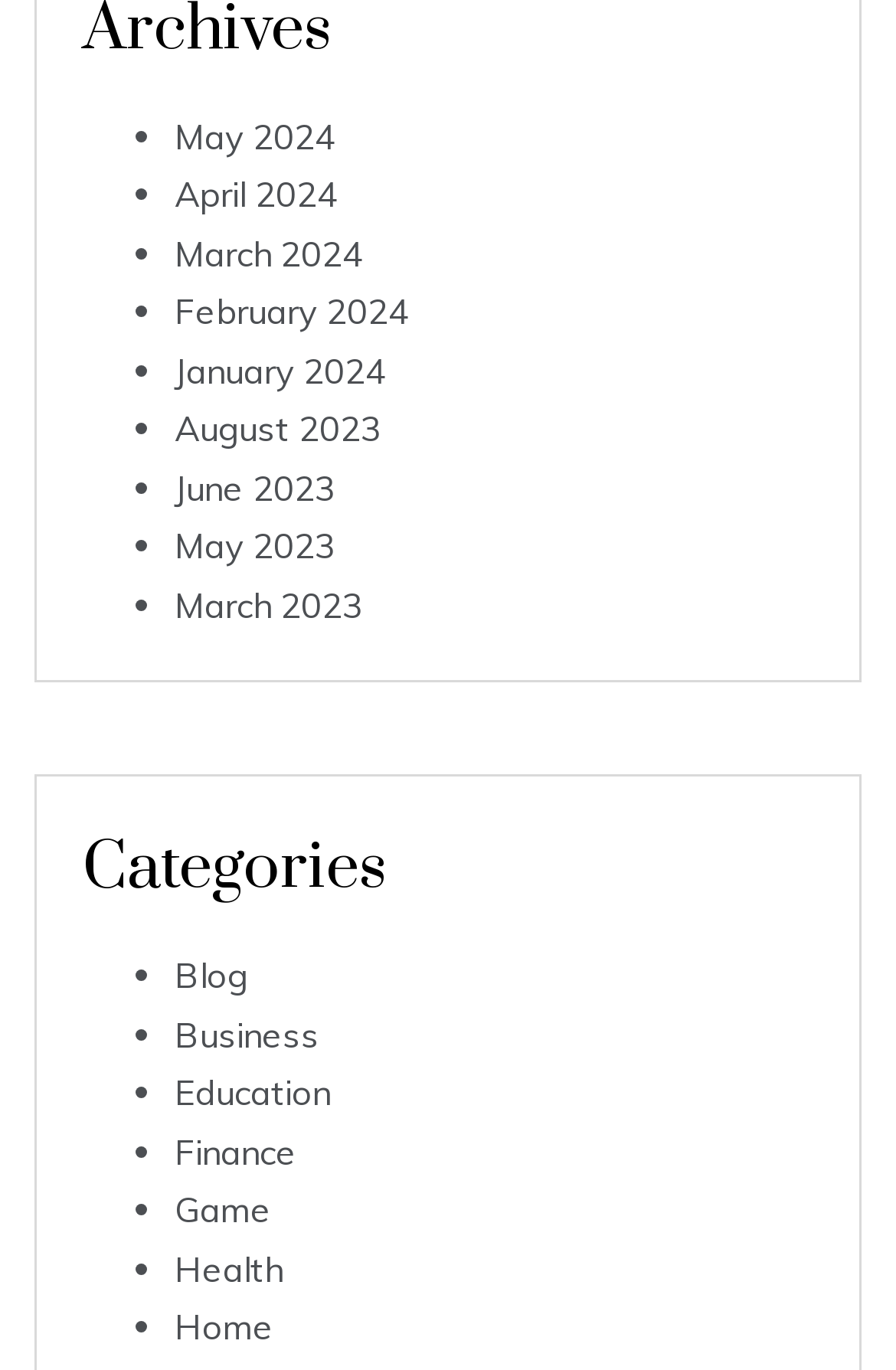Provide a single word or phrase answer to the question: 
What is the last category listed?

Home